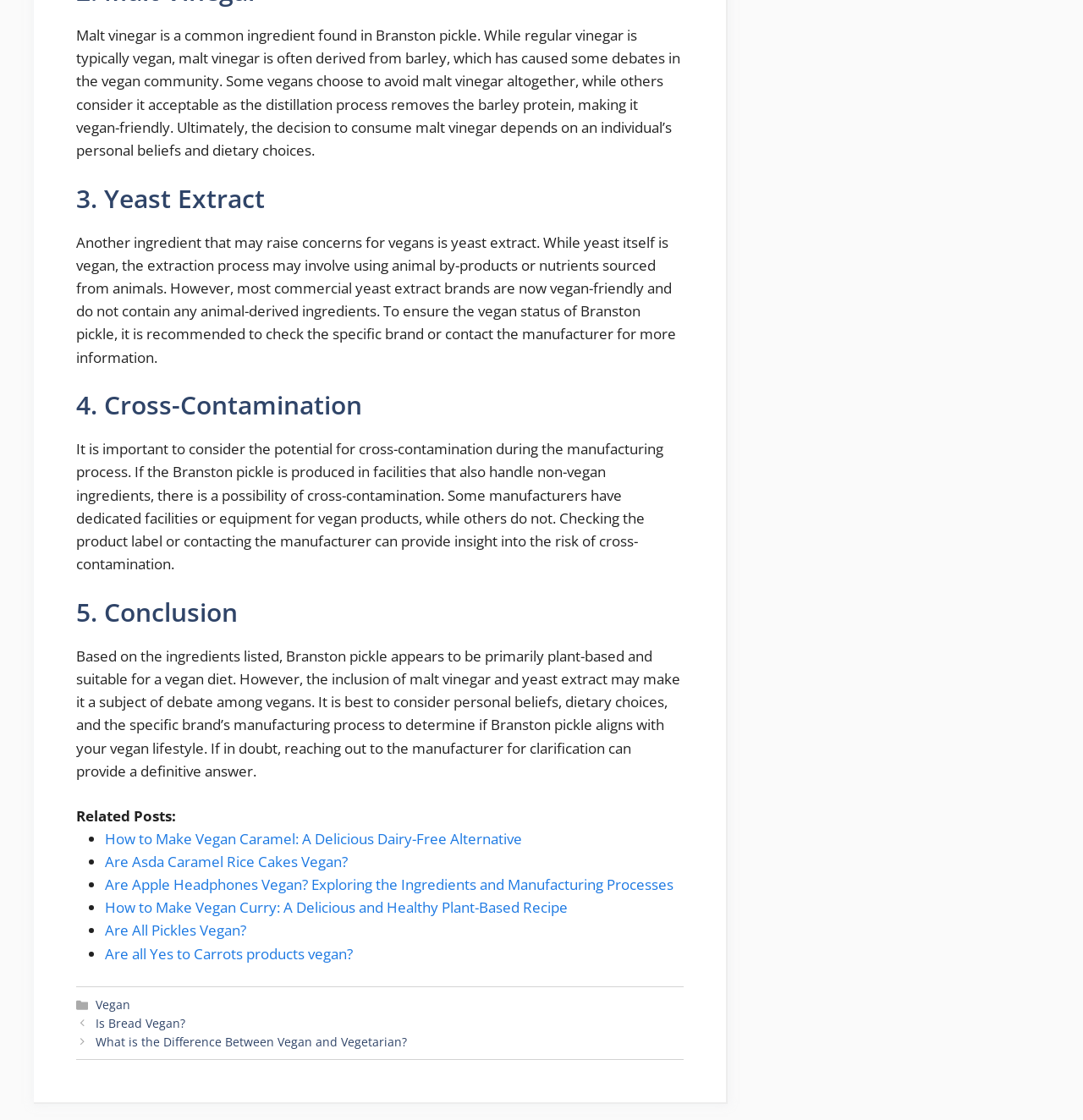Please determine the bounding box coordinates of the element's region to click for the following instruction: "Read the post under '3. Yeast Extract'".

[0.07, 0.207, 0.624, 0.327]